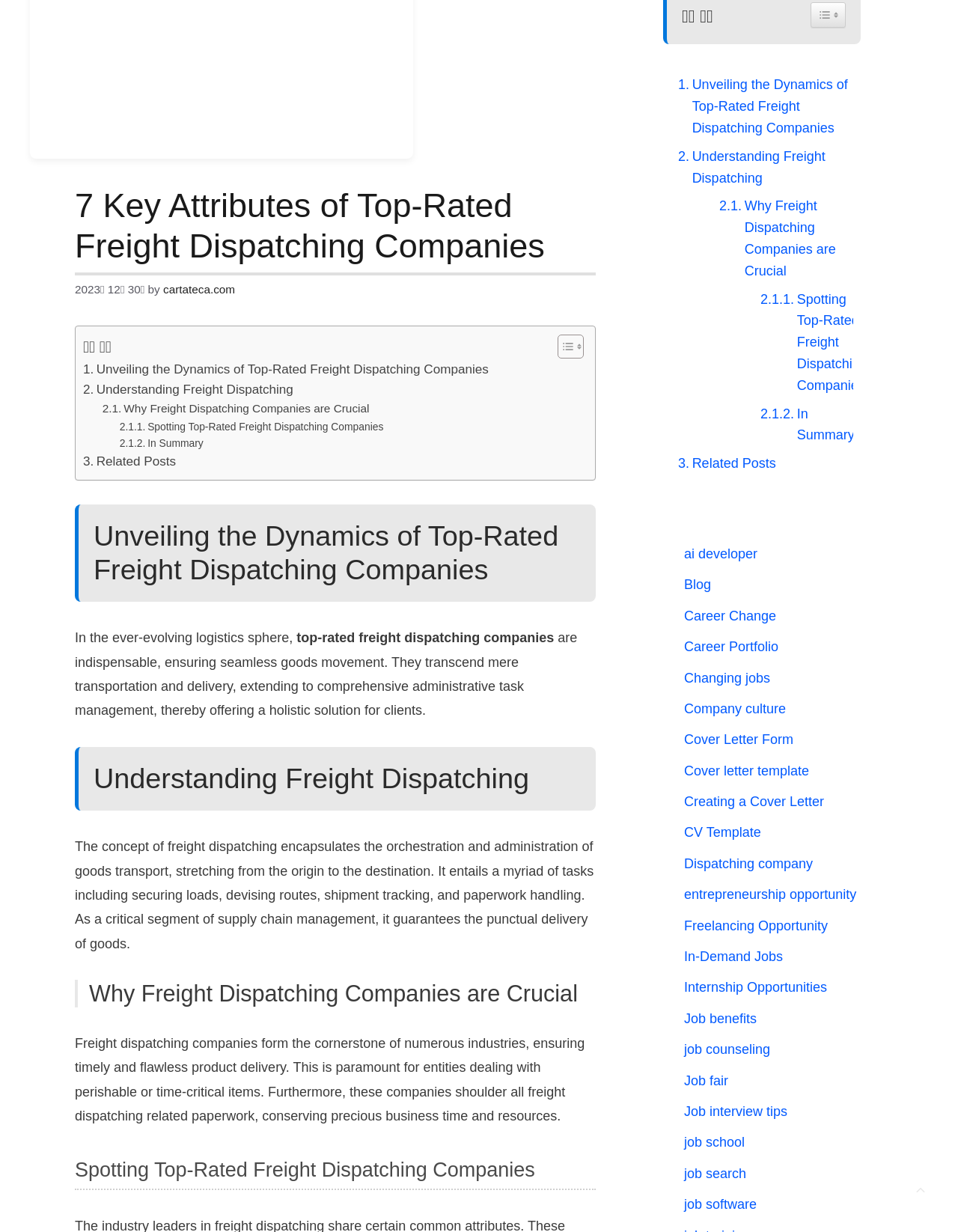Find and provide the bounding box coordinates for the UI element described here: "Creating a Cover Letter". The coordinates should be given as four float numbers between 0 and 1: [left, top, right, bottom].

[0.714, 0.645, 0.86, 0.657]